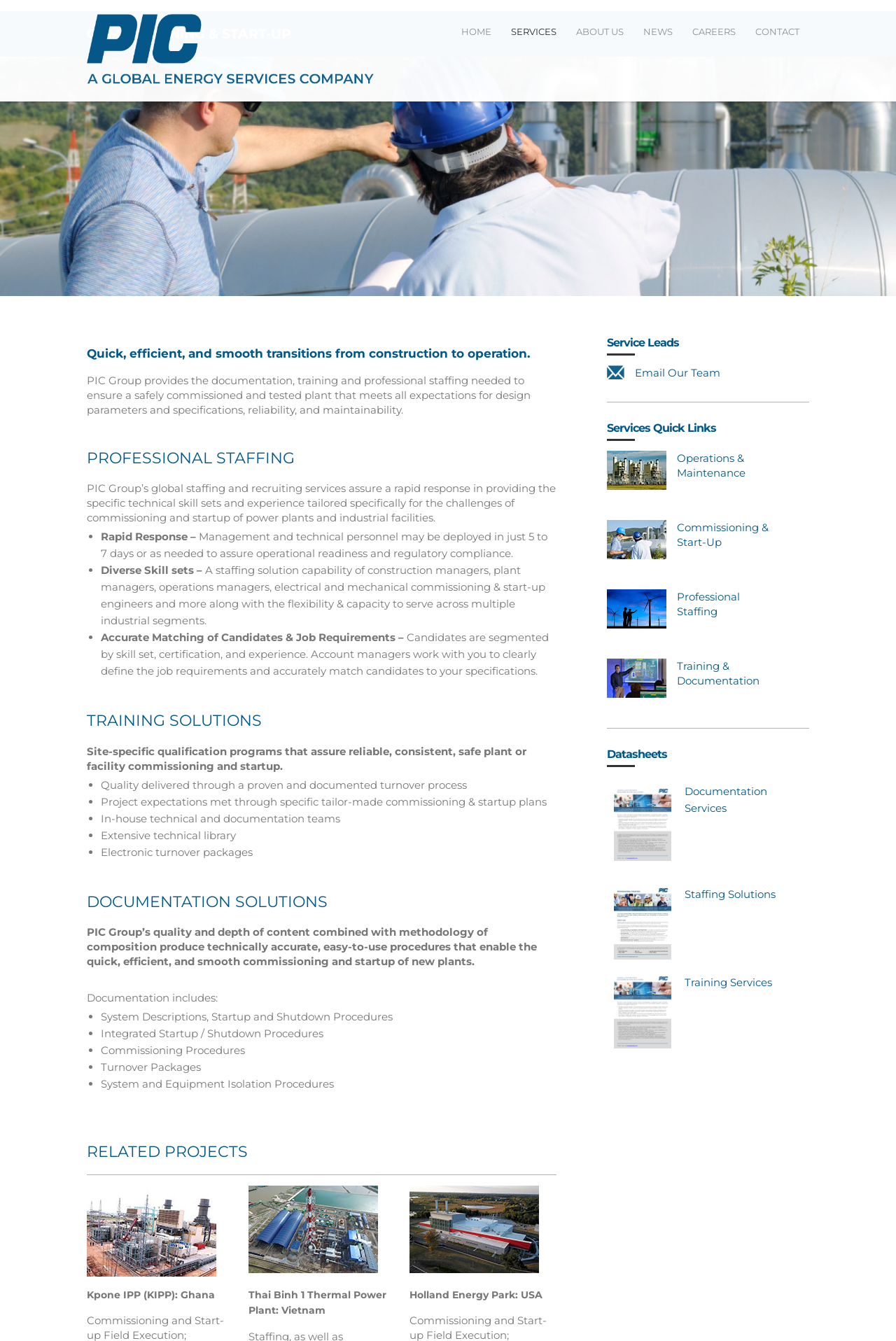What is the main service provided by PIC Group?
Using the image as a reference, give an elaborate response to the question.

Based on the webpage content, PIC Group provides commissioning and start-up services, which include documentation, training, and professional staffing needed to ensure a safely commissioned and tested plant that meets all expectations for design parameters and specifications, reliability, and maintainability.